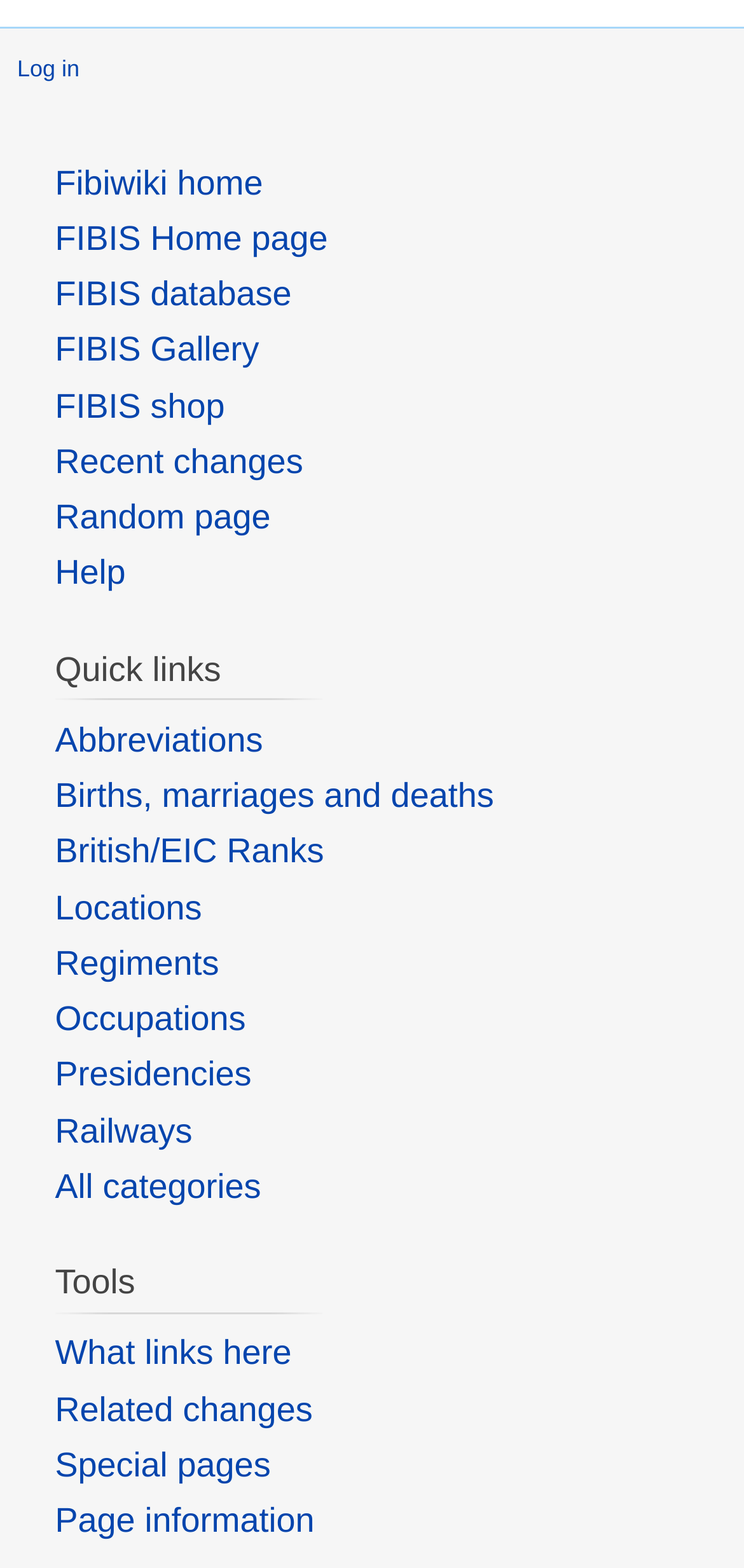Reply to the question below using a single word or brief phrase:
How many links are in the navigation section?

1